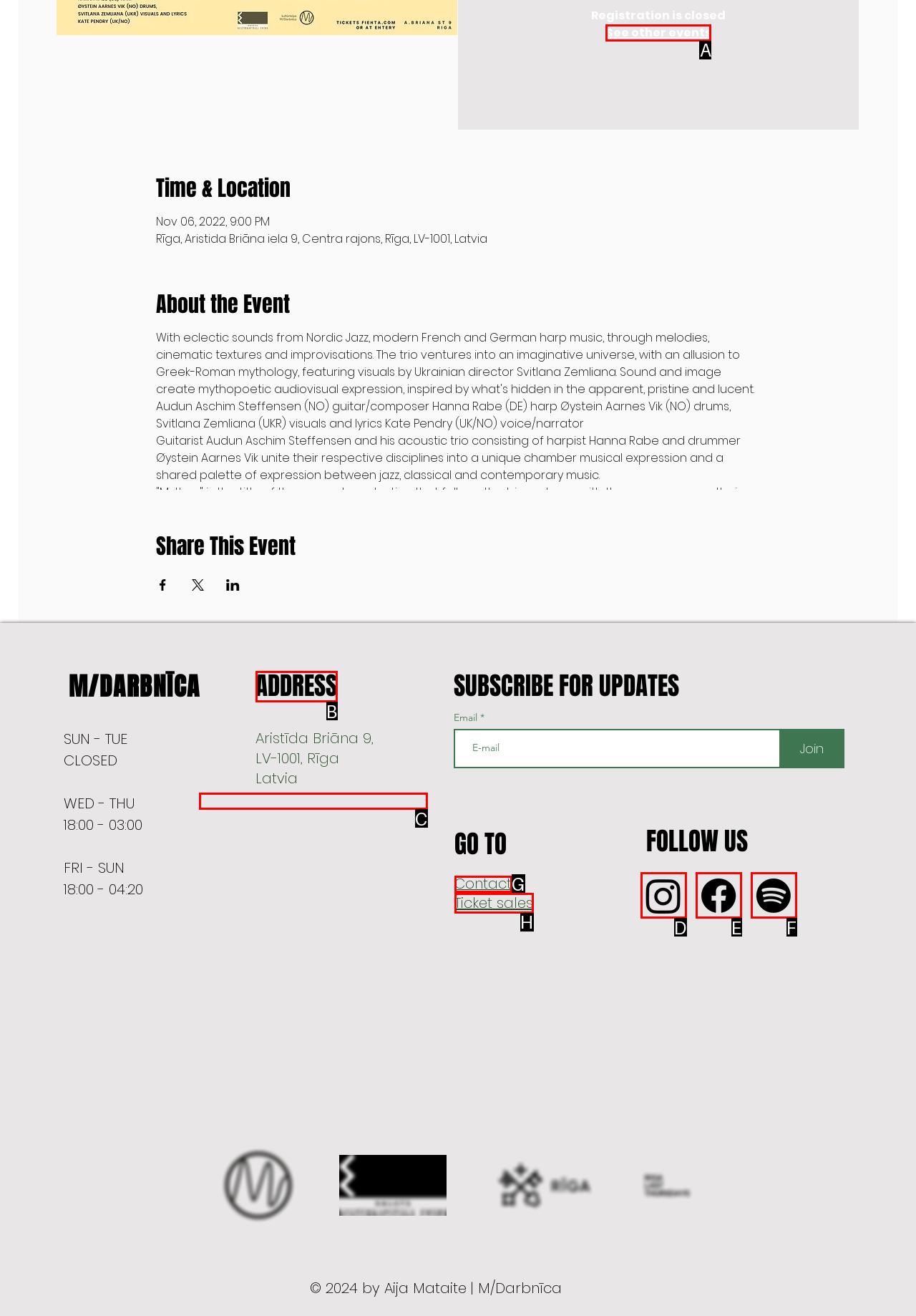Using the provided description: ADDRESS, select the HTML element that corresponds to it. Indicate your choice with the option's letter.

B